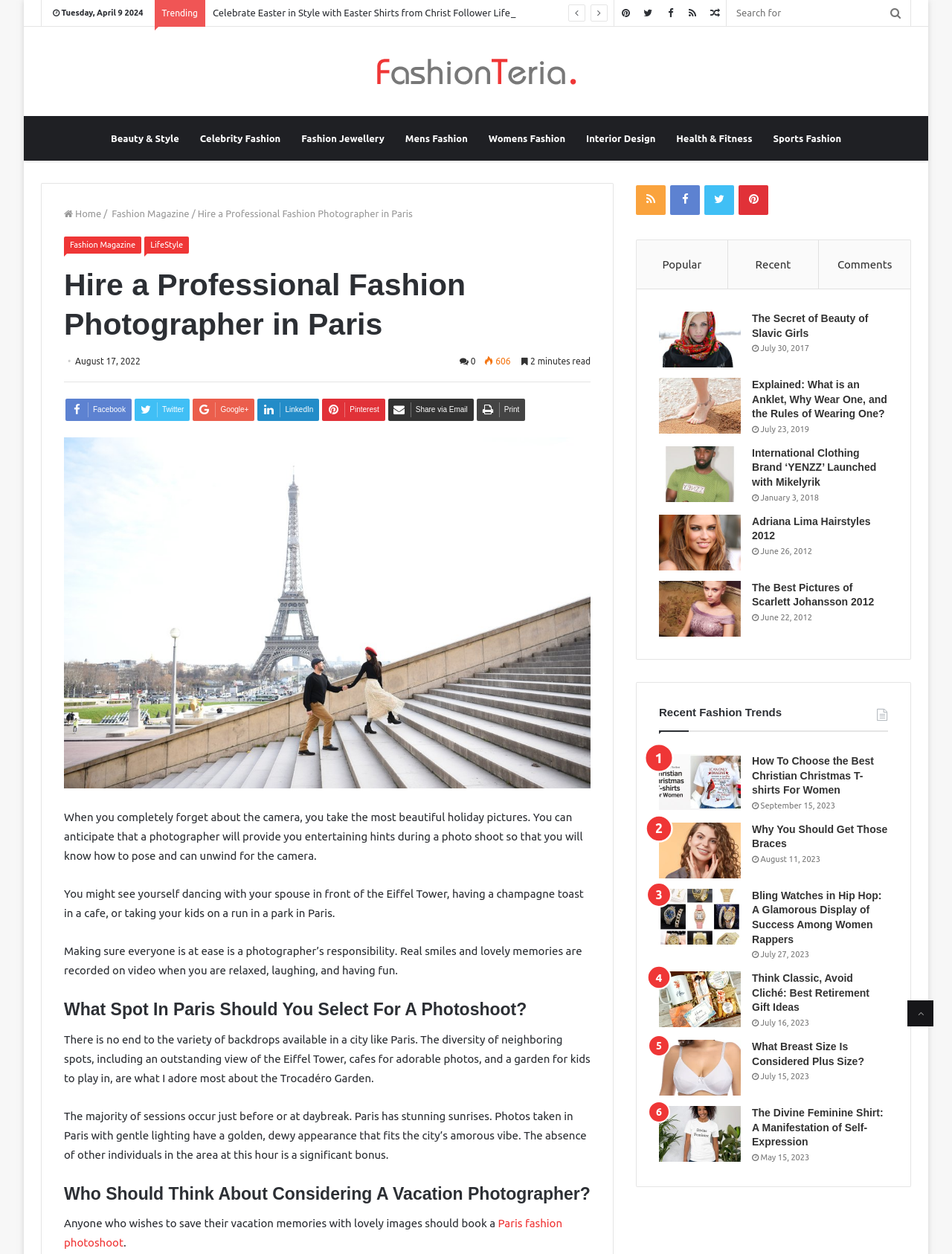Identify the bounding box coordinates of the region I need to click to complete this instruction: "Click on Nikon 35mm 1.8g link".

None